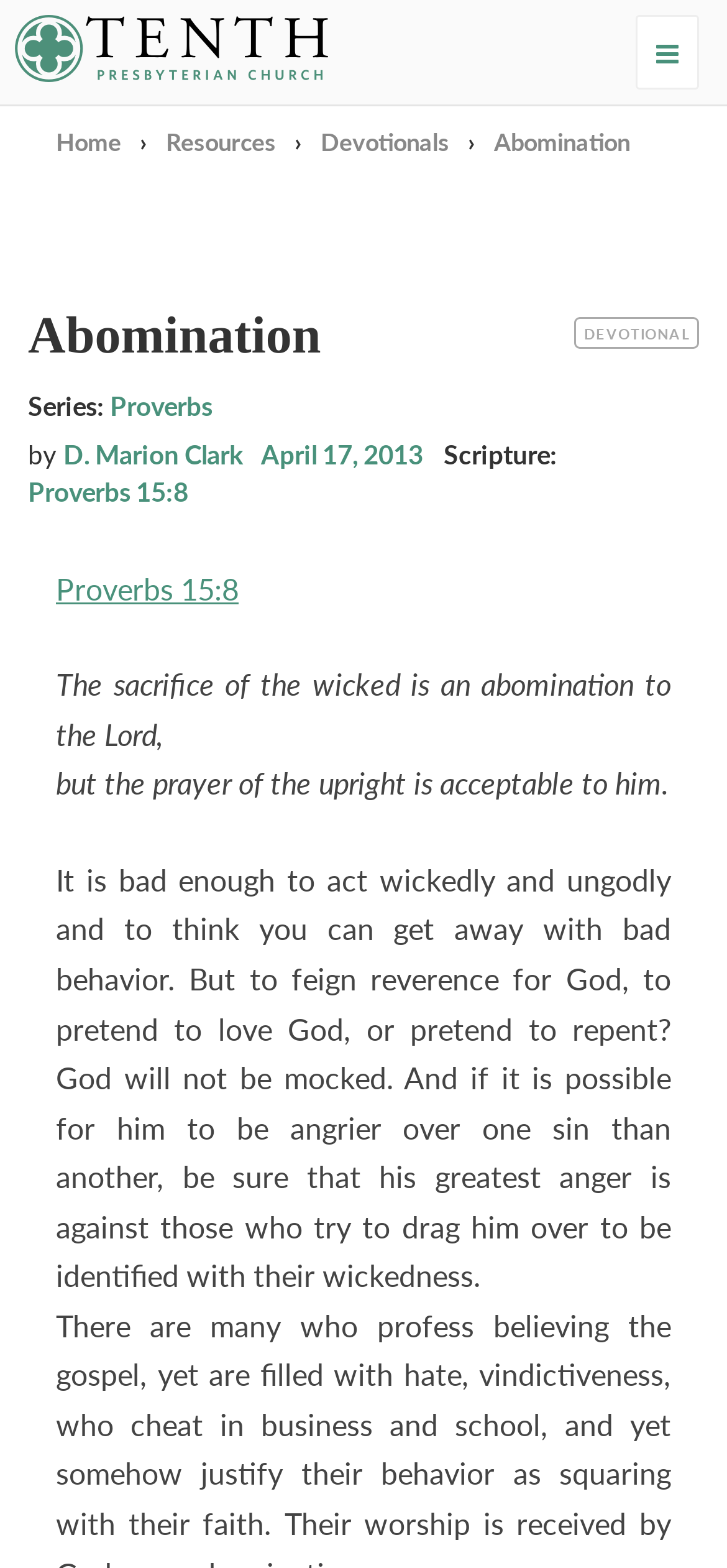Based on the element description, predict the bounding box coordinates (top-left x, top-left y, bottom-right x, bottom-right y) for the UI element in the screenshot: Devotionals

[0.441, 0.078, 0.618, 0.101]